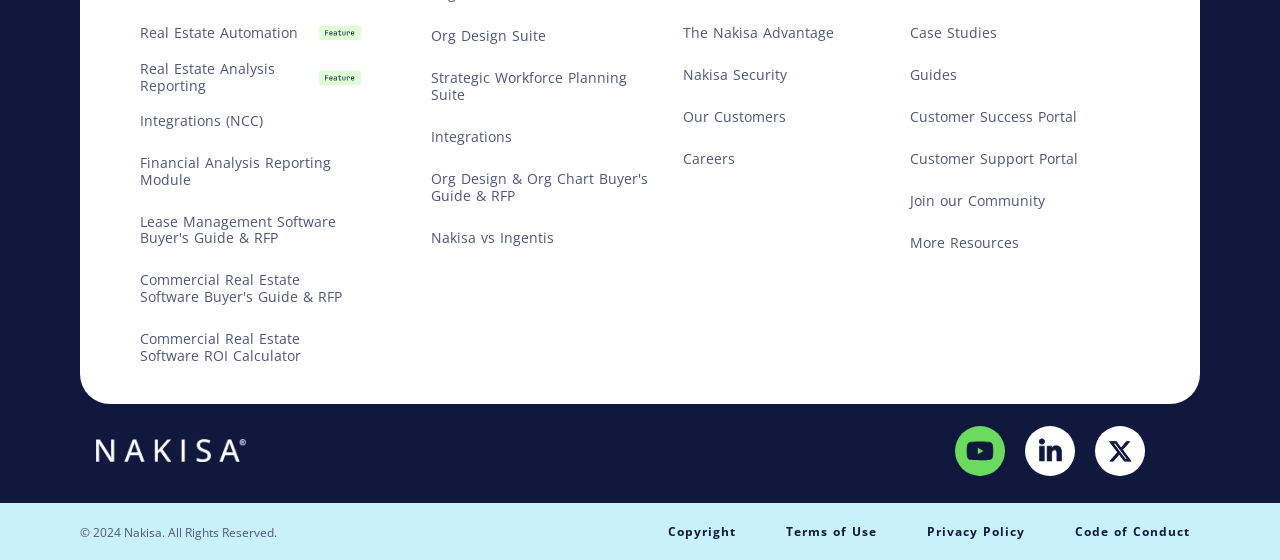Given the element description, predict the bounding box coordinates in the format (top-left x, top-left y, bottom-right x, bottom-right y), using floating point numbers between 0 and 1: The Nakisa Advantage

[0.534, 0.042, 0.711, 0.073]